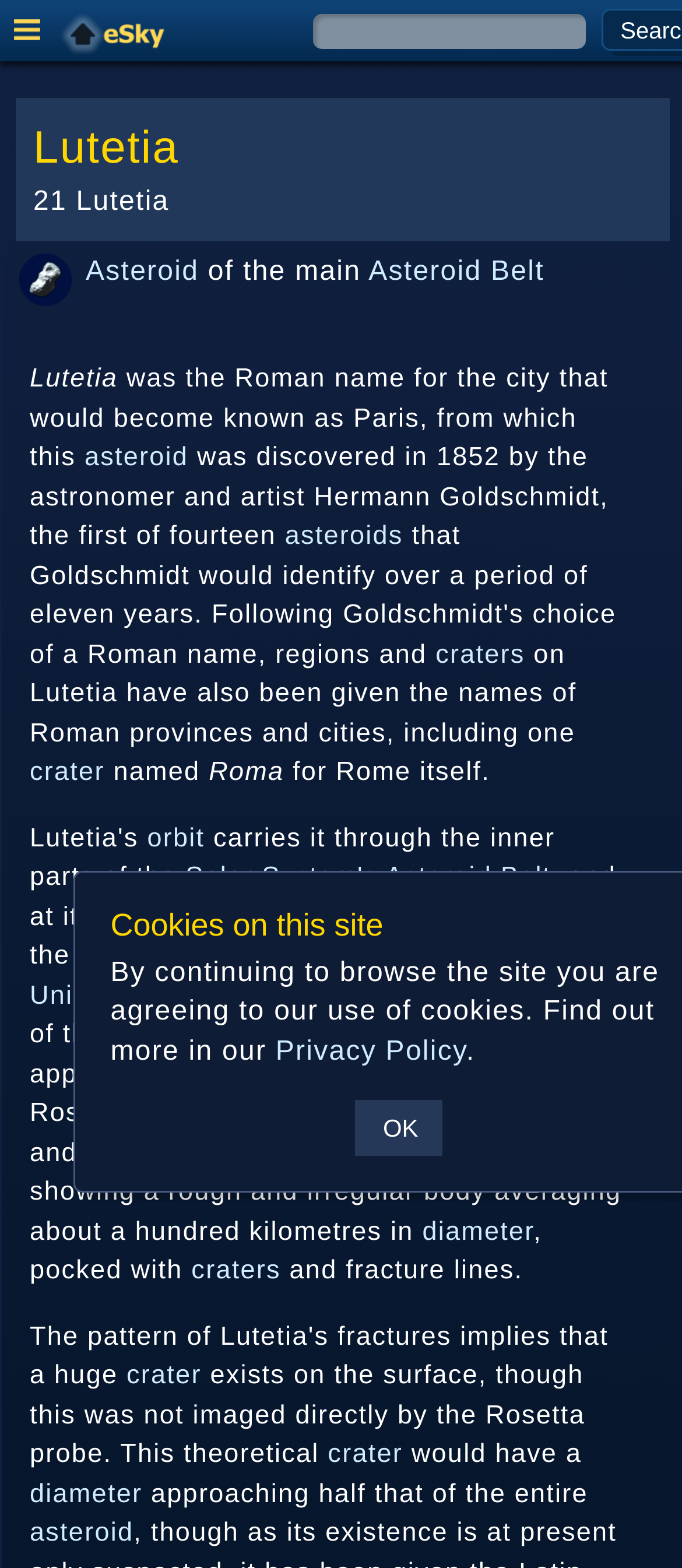Please determine the bounding box coordinates of the element's region to click in order to carry out the following instruction: "Click on the 'Asteroids' link". The coordinates should be four float numbers between 0 and 1, i.e., [left, top, right, bottom].

[0.062, 0.098, 0.218, 0.114]